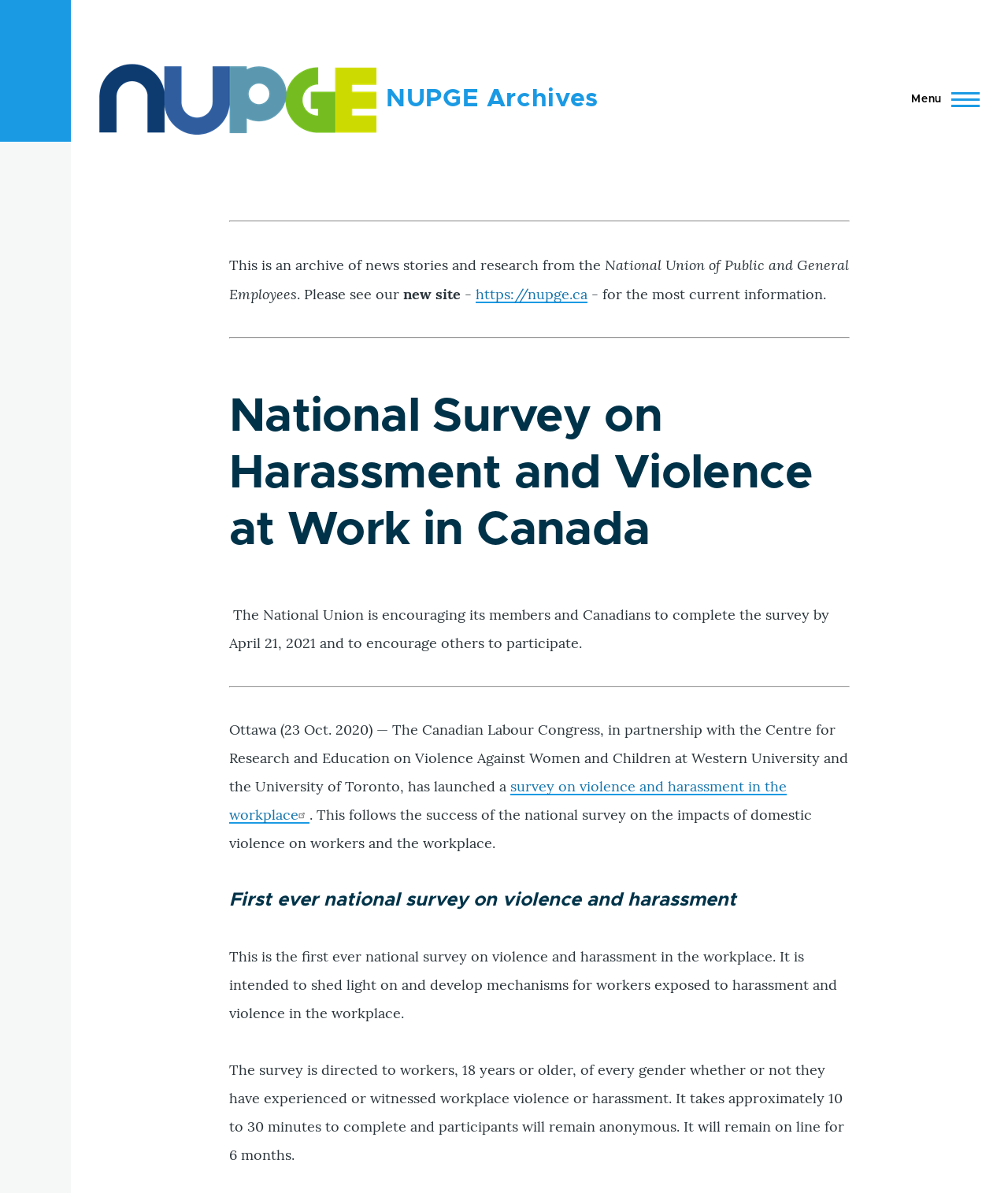Based on the image, give a detailed response to the question: How long does the survey take to complete?

According to the webpage, the survey takes approximately 10 to 30 minutes to complete, and participants will remain anonymous.